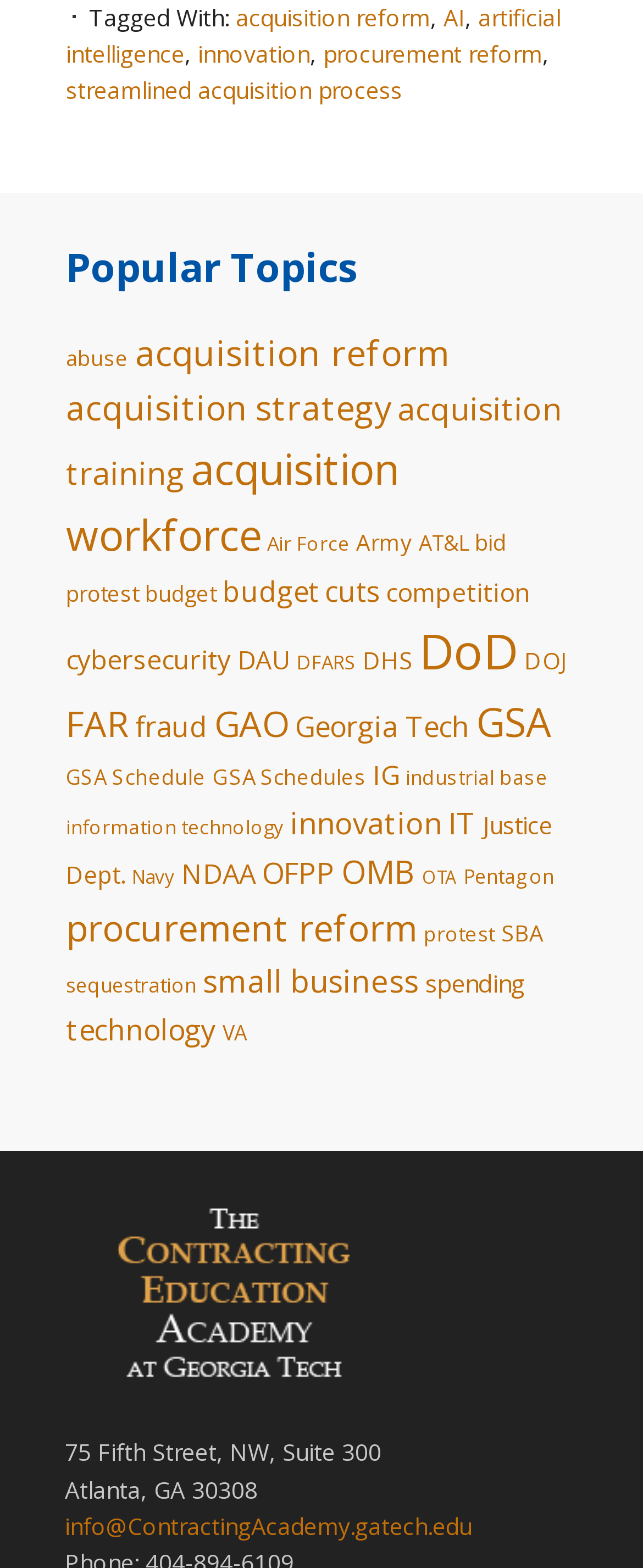Please determine the bounding box coordinates of the element's region to click in order to carry out the following instruction: "Contact via 'info@ContractingAcademy.gatech.edu'". The coordinates should be four float numbers between 0 and 1, i.e., [left, top, right, bottom].

[0.101, 0.963, 0.734, 0.983]